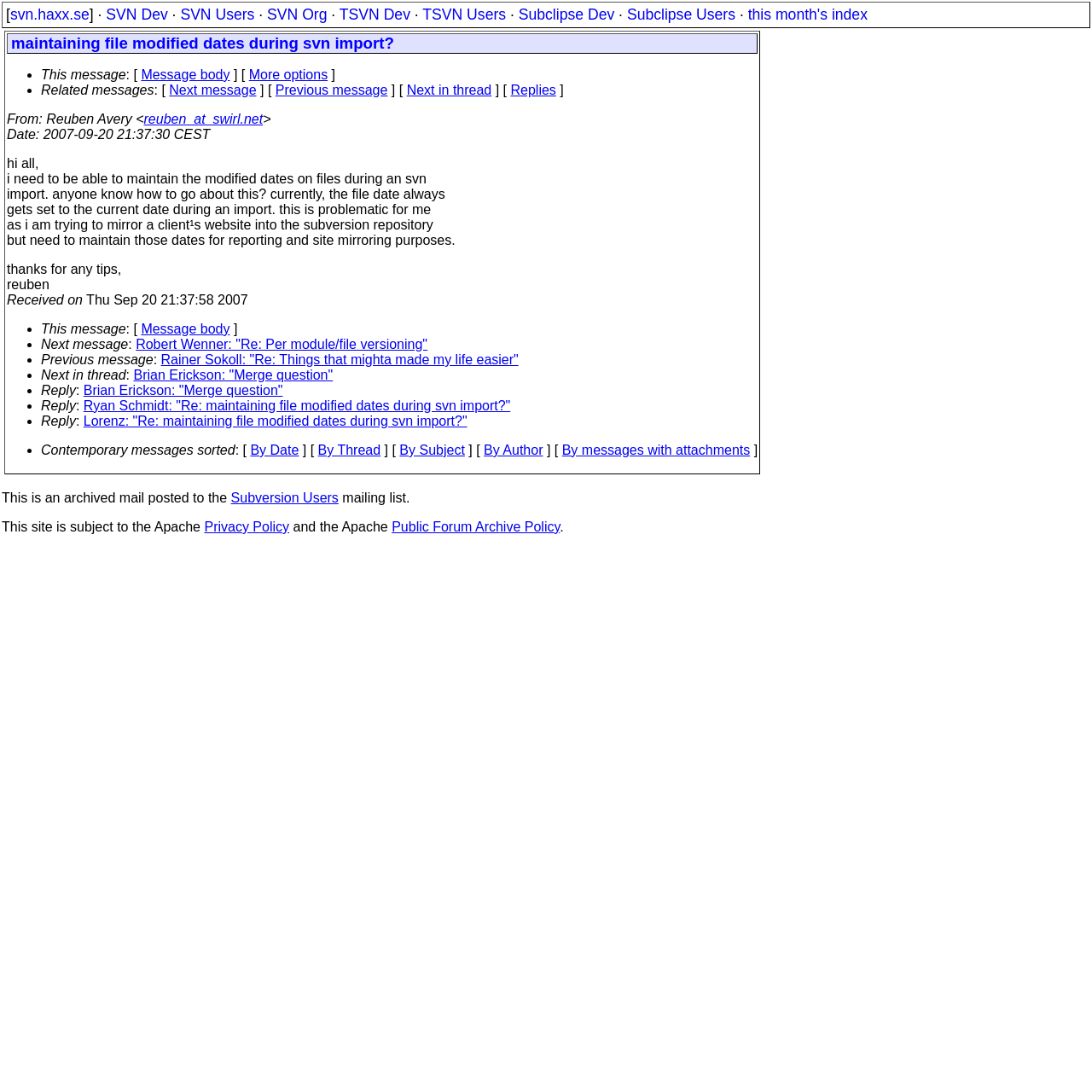What is the topic of the archived mail?
Using the visual information from the image, give a one-word or short-phrase answer.

maintaining file modified dates during svn import